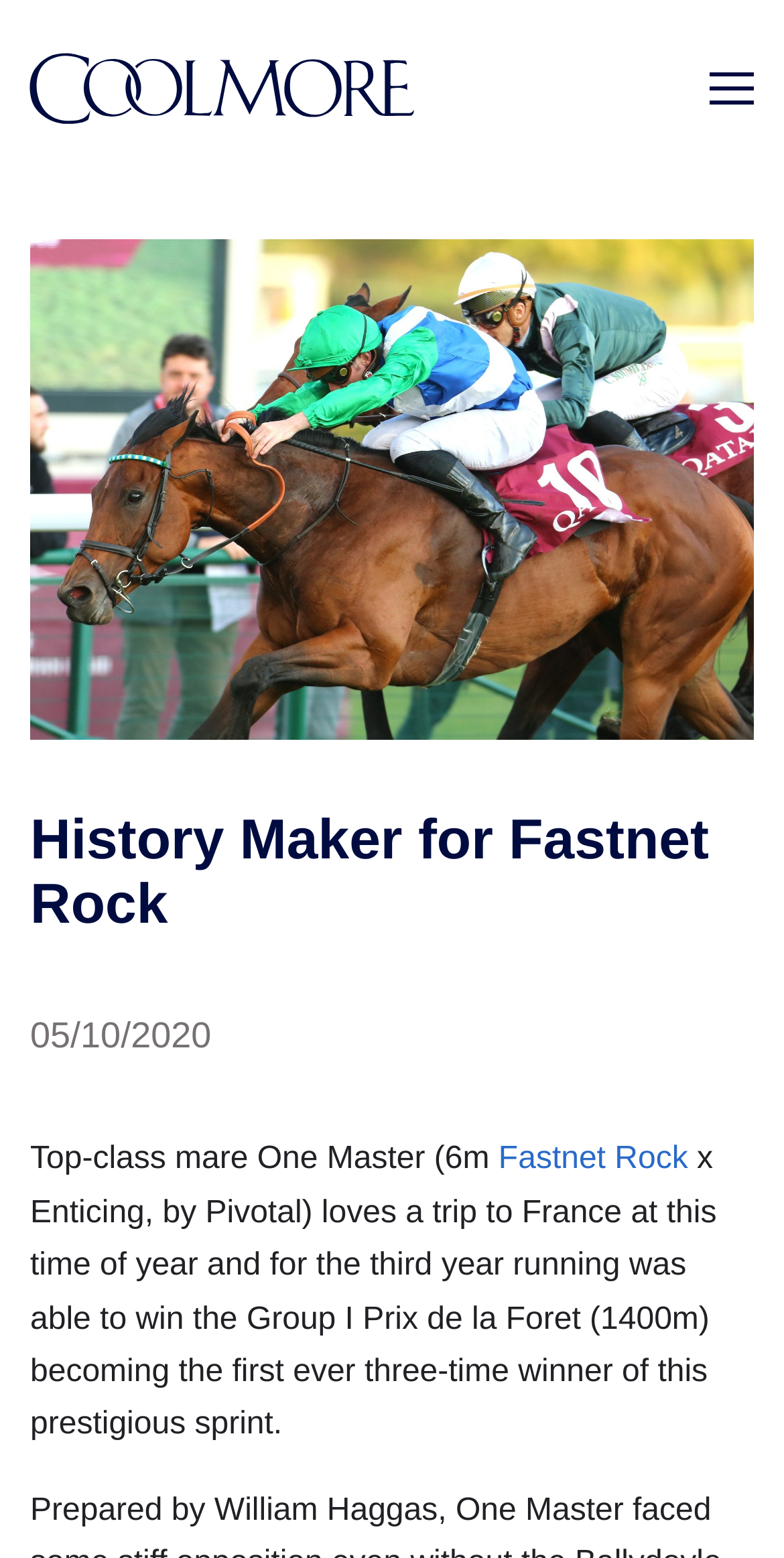Provide a short answer to the following question with just one word or phrase: What is the name of the prestigious sprint won by the horse?

Prix de la Foret